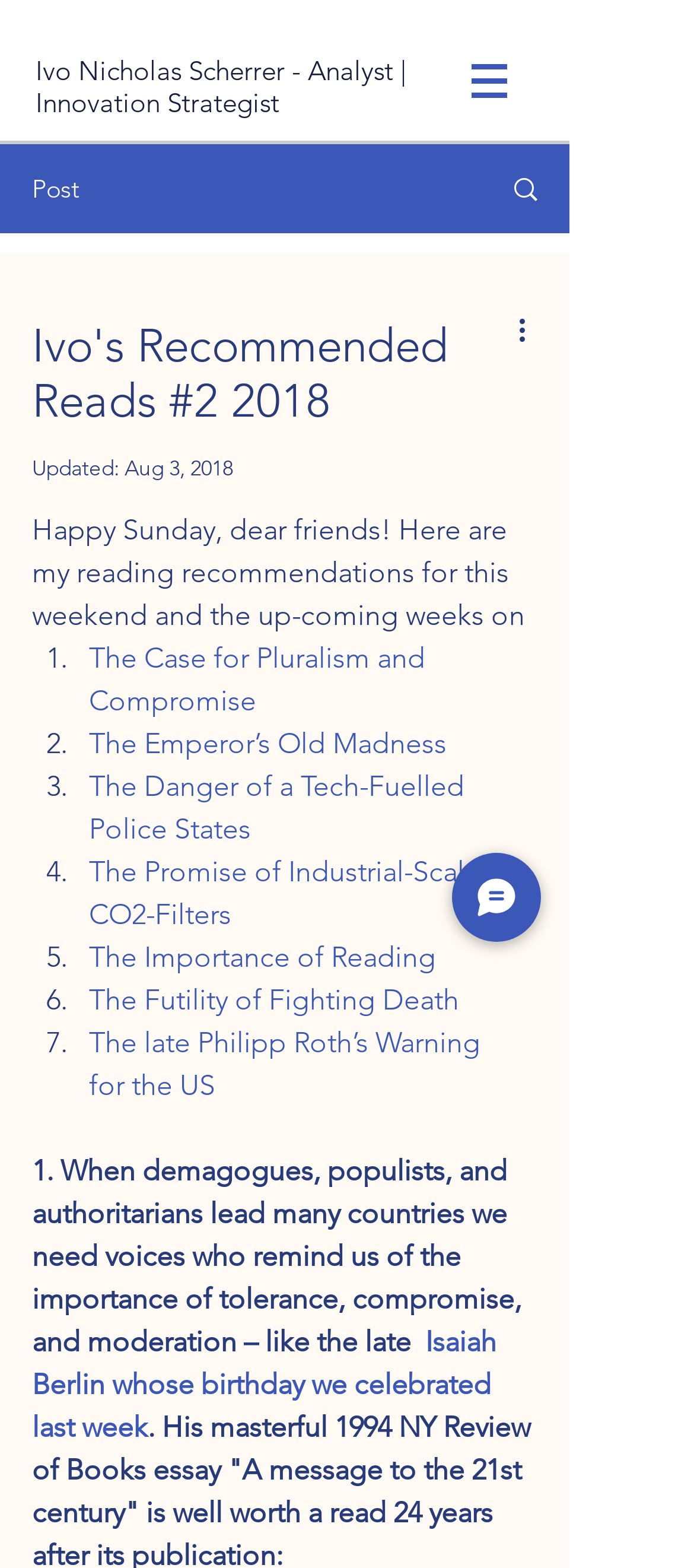Provide the bounding box coordinates for the area that should be clicked to complete the instruction: "Explore the link to The Case for Pluralism and Compromise".

[0.128, 0.409, 0.623, 0.458]